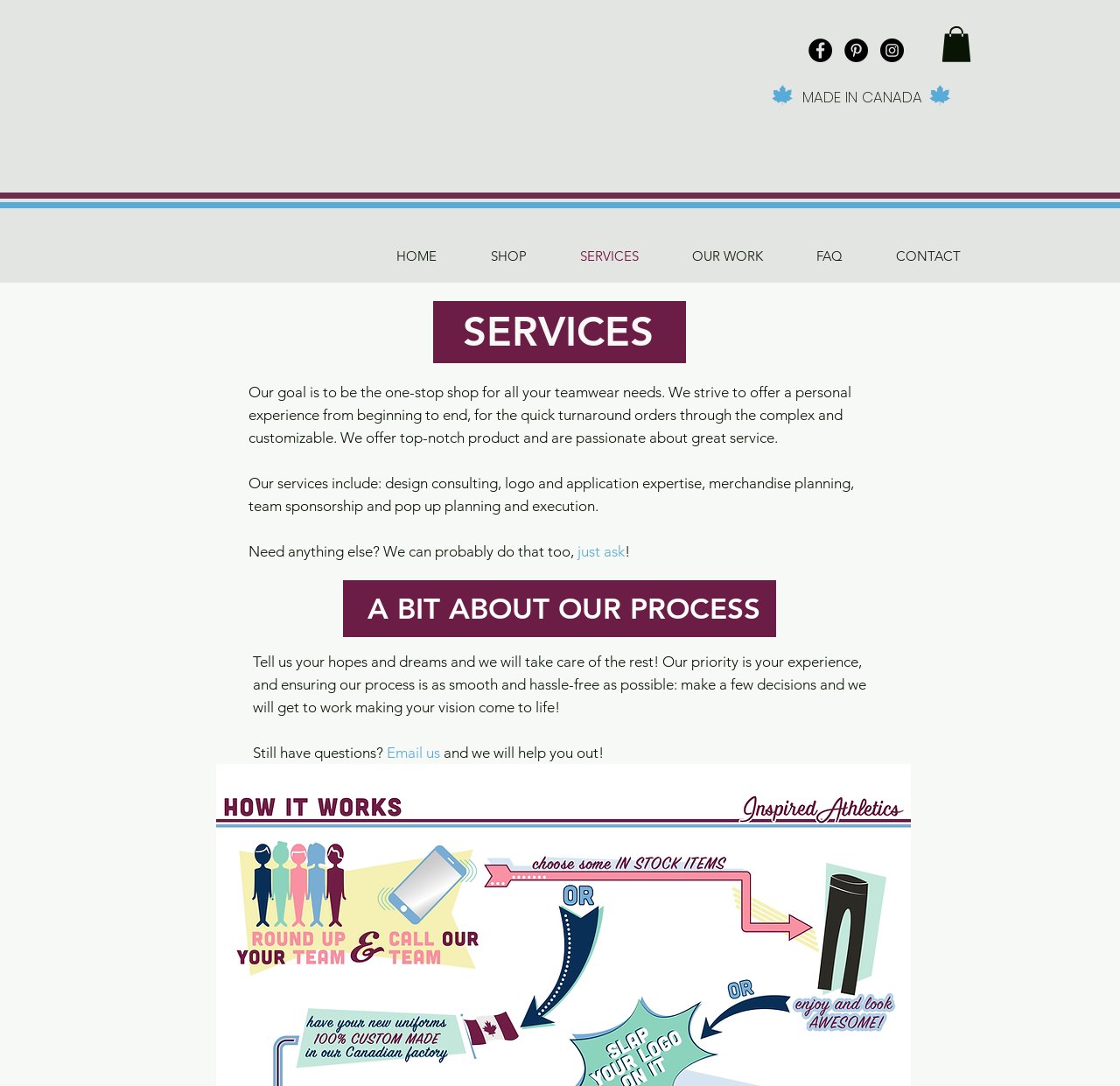Respond to the question below with a single word or phrase:
What is the company's goal?

One-stop shop